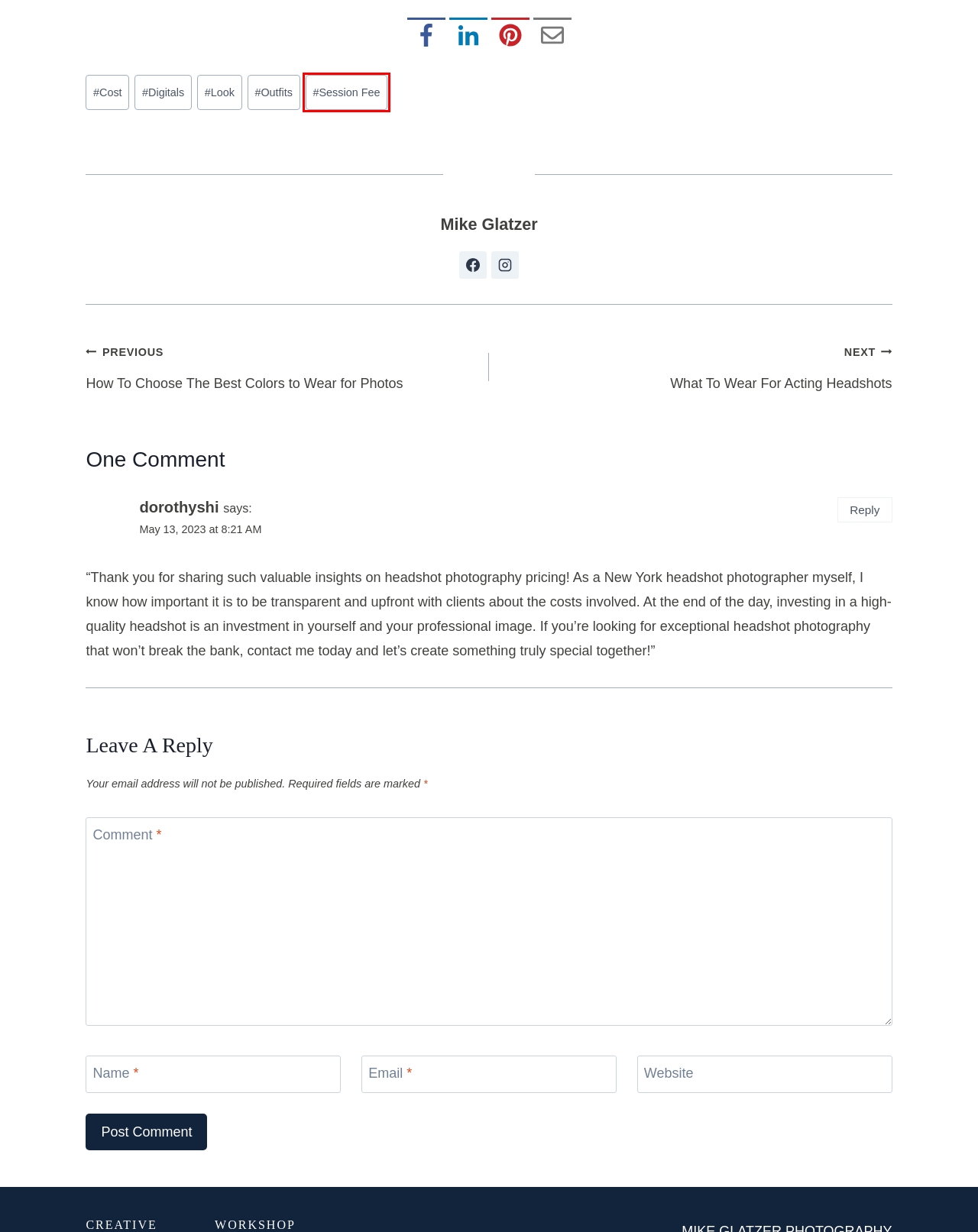Examine the screenshot of the webpage, noting the red bounding box around a UI element. Pick the webpage description that best matches the new page after the element in the red bounding box is clicked. Here are the candidates:
A. What To Wear For Acting Headshots - Mike Glatzer Photography
B. Look  - Mike Glatzer Photography
C. Mike Glatzer - Mike Glatzer Photography
D. Atlanta Creative Portrait Session | Mike Glatzer Photos
E. Flash Photography Workshop by Mike Glatzer Photography
F. Session Fee  - Mike Glatzer Photography
G. How To Choose The Best Colors to Wear for Photos
H. Cost  - Mike Glatzer Photography

F